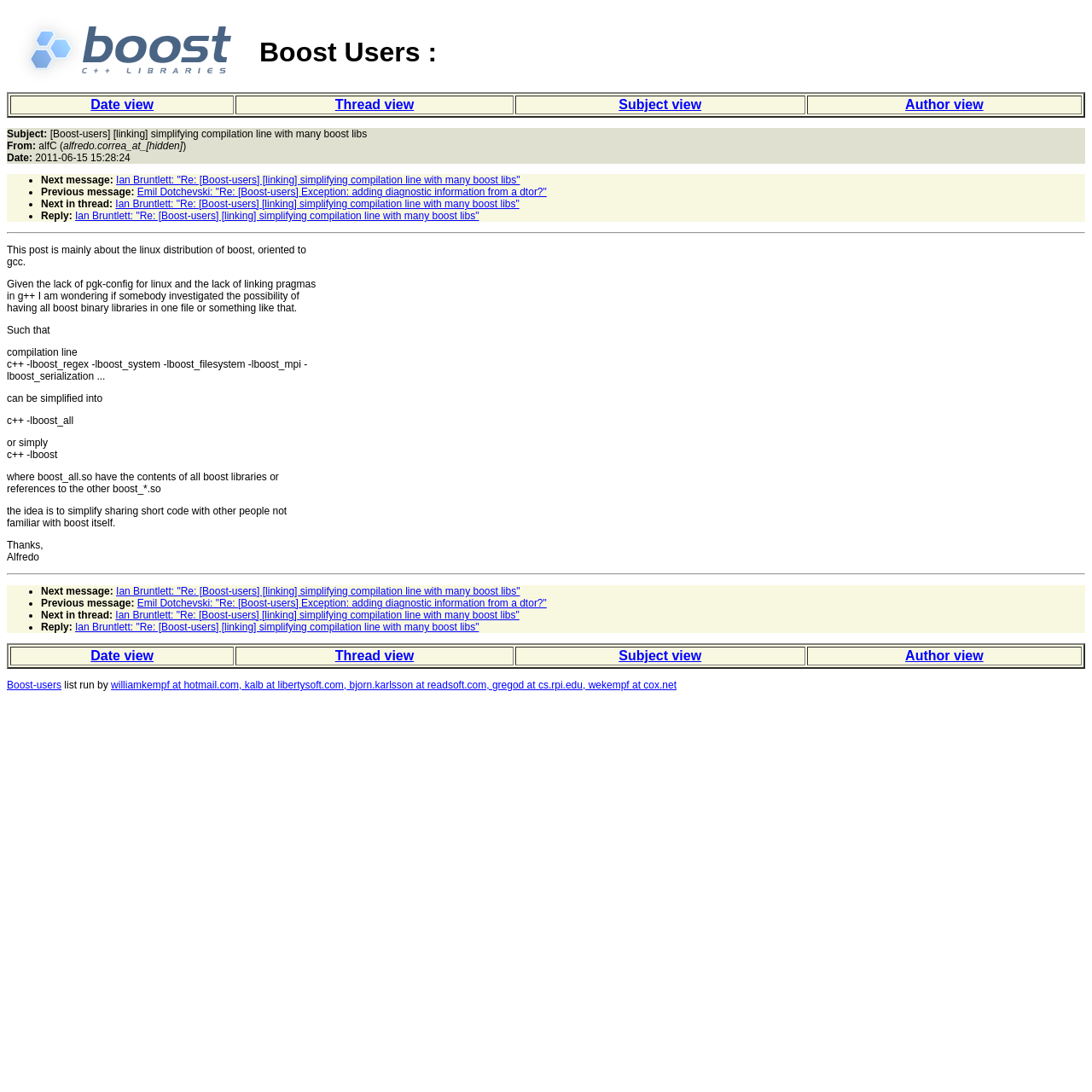Explain in detail what you observe on this webpage.

This webpage is a mailing list page from the Boost users' community. At the top, there is a table with a Boost logo on the left and a heading "Boost Users :" on the right. Below this table, there is another table with four column headers: "Date view", "Thread view", "Subject view", and "Author view". Each column header is a link.

The main content of the page is a post from a user named Alfredo, which is divided into several paragraphs. The post discusses the idea of simplifying the compilation line when using multiple Boost libraries. The user suggests having all Boost binary libraries in one file, which would simplify the compilation process.

On the left side of the post, there are navigation links, including "Next message", "Previous message", "Next in thread", and "Reply". These links are marked with bullet points. There are also two horizontal separators on the page, one above and one below the post.

At the bottom of the page, there is another table with the same column headers as the one above. This table appears to be a navigation menu, allowing users to switch between different views of the mailing list.